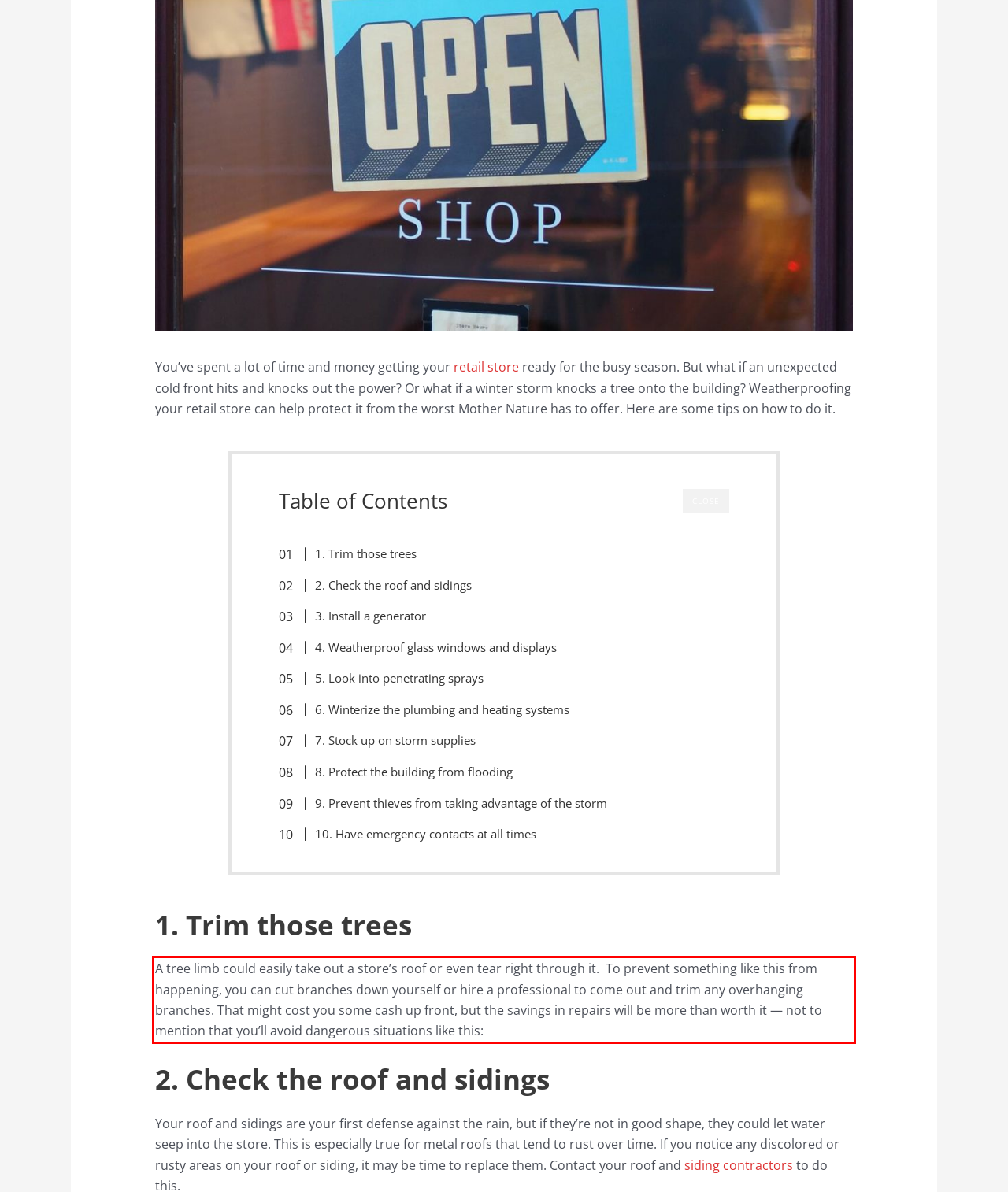You have a screenshot of a webpage, and there is a red bounding box around a UI element. Utilize OCR to extract the text within this red bounding box.

A tree limb could easily take out a store’s roof or even tear right through it. To prevent something like this from happening, you can cut branches down yourself or hire a professional to come out and trim any overhanging branches. That might cost you some cash up front, but the savings in repairs will be more than worth it — not to mention that you’ll avoid dangerous situations like this: